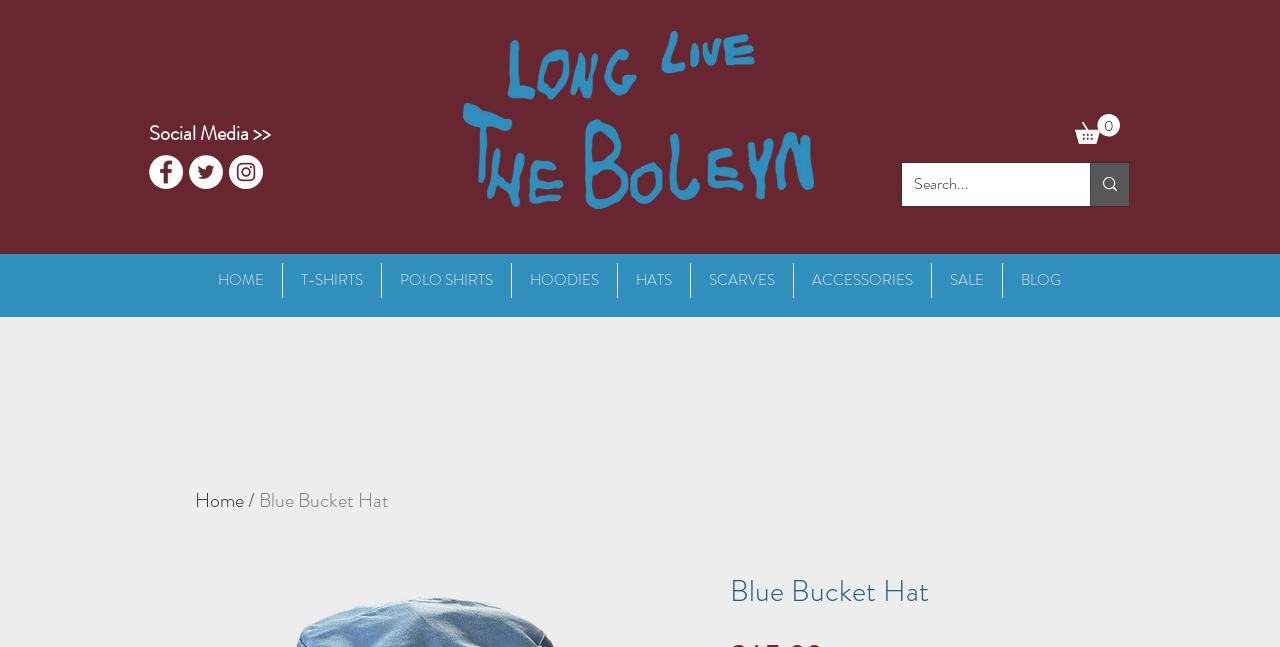Find the bounding box coordinates of the element's region that should be clicked in order to follow the given instruction: "Search for products". The coordinates should consist of four float numbers between 0 and 1, i.e., [left, top, right, bottom].

[0.705, 0.252, 0.882, 0.318]